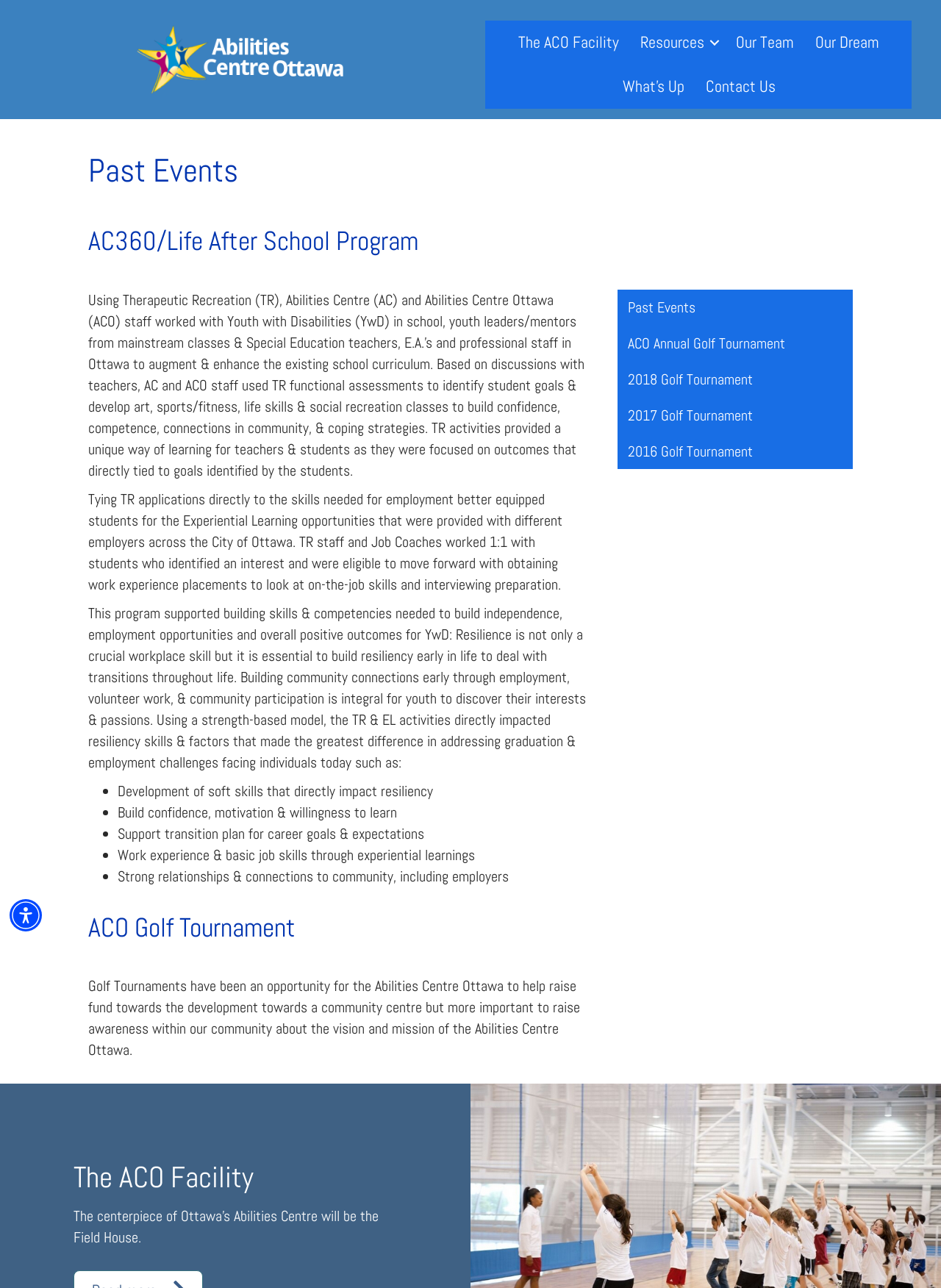Please respond in a single word or phrase: 
What is the theme of the past events mentioned?

Disability support and awareness